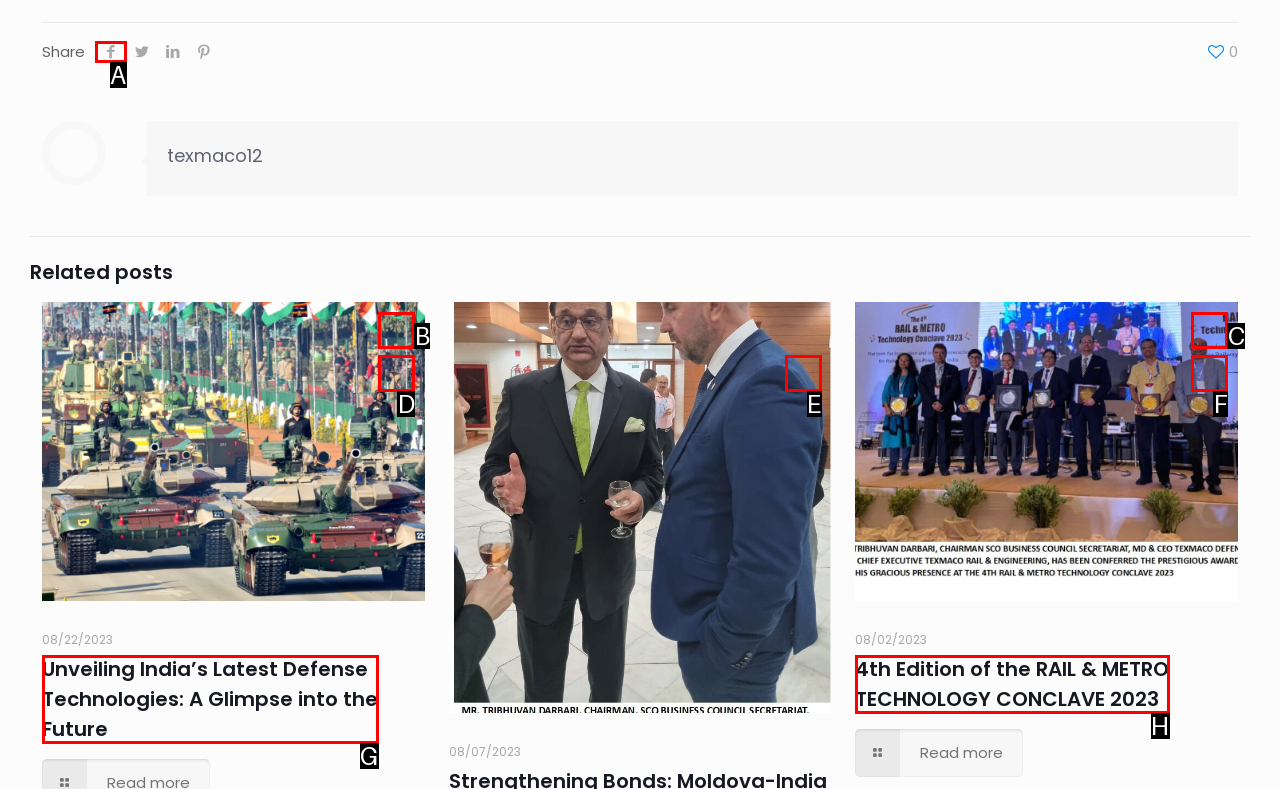From the given choices, indicate the option that best matches: .path{fill:none;stroke:#333;stroke-miterlimit:10;stroke-width:1.5px;}
State the letter of the chosen option directly.

F